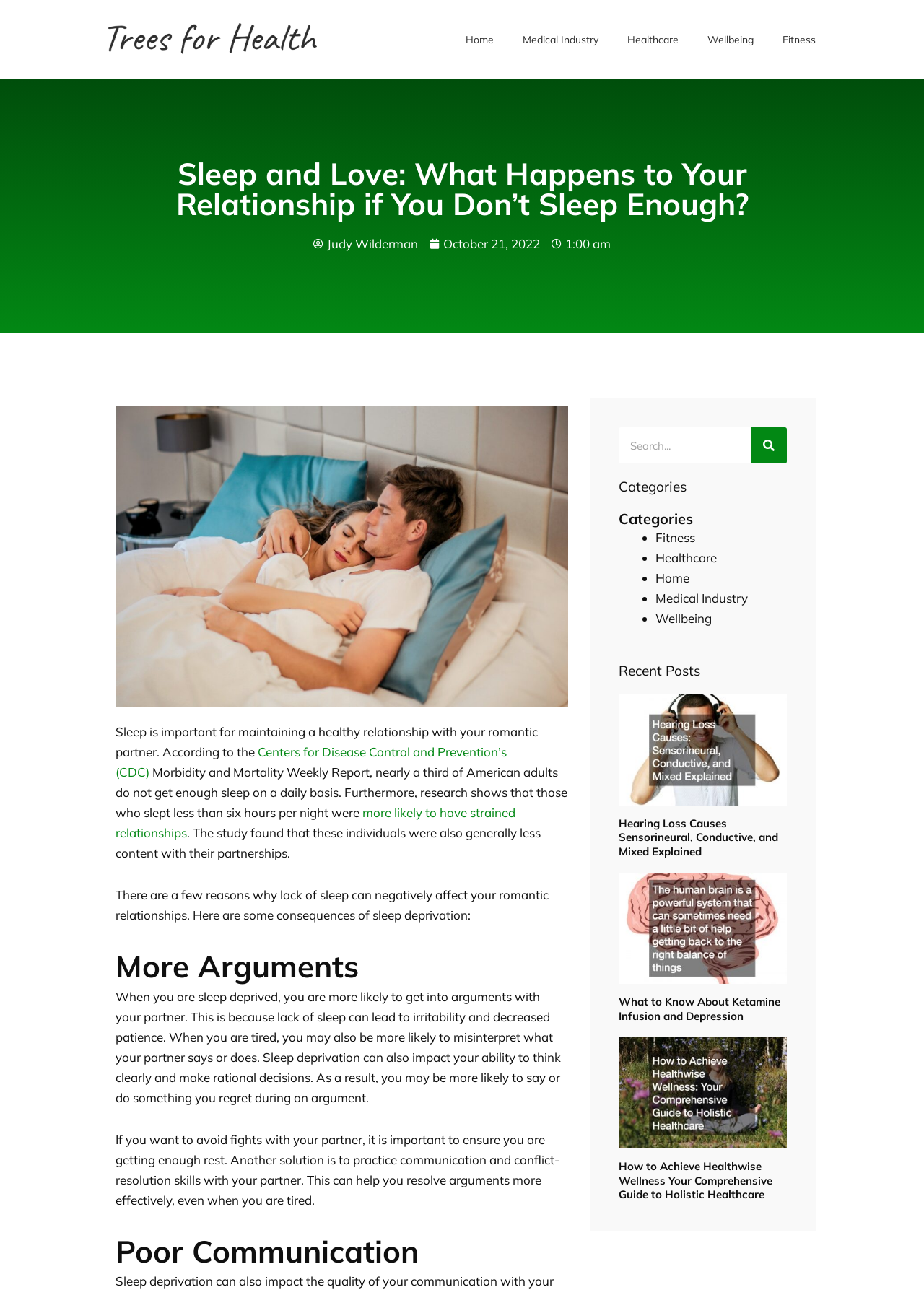Please provide a comprehensive response to the question based on the details in the image: Who is the author of the article?

The author of the article is mentioned as Judy Wilderman, which is linked to her name at the top of the article.